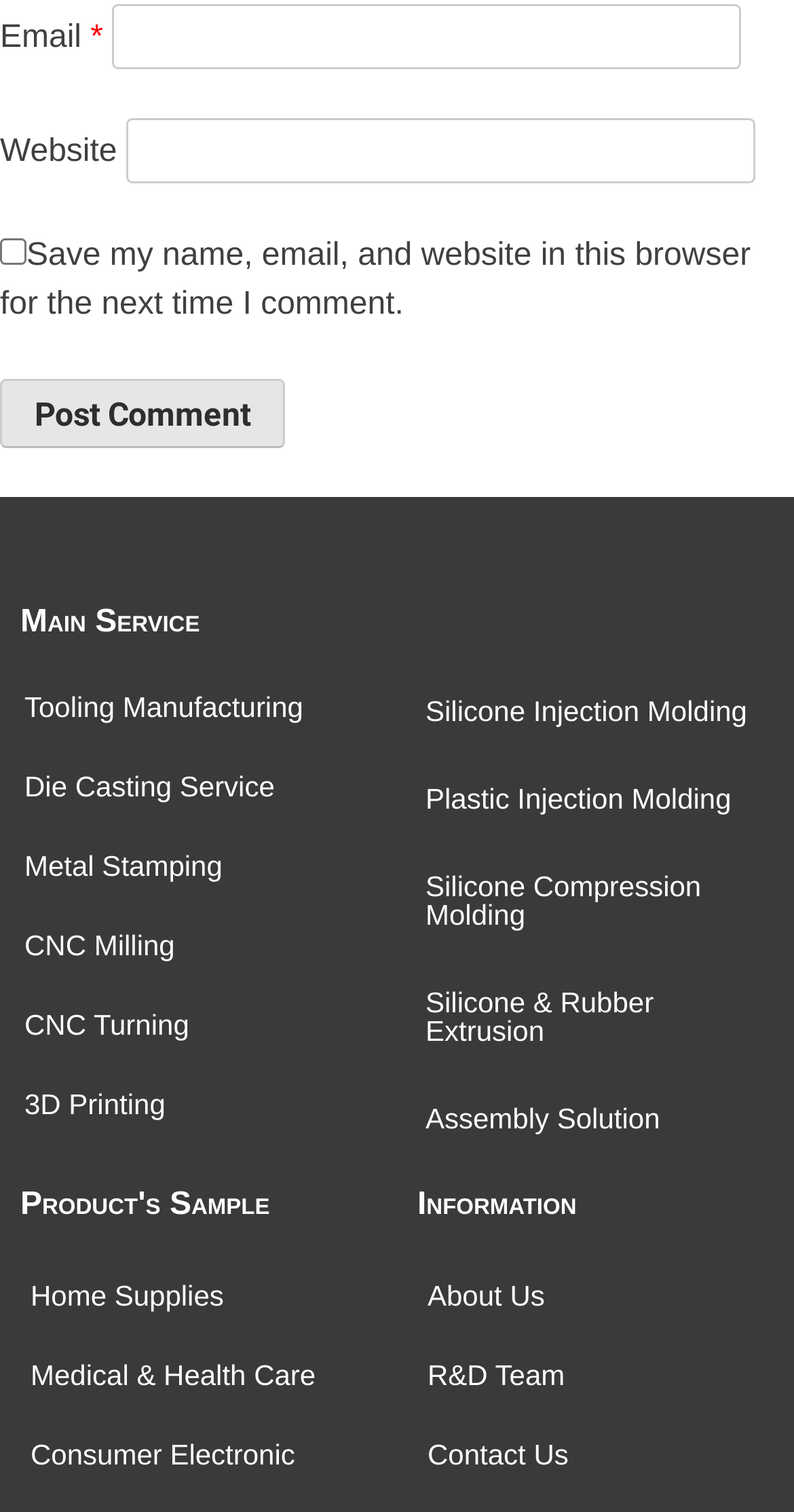Please examine the image and provide a detailed answer to the question: What is the purpose of the checkbox?

The checkbox has a description 'Save my name, email, and website in this browser for the next time I comment.' which indicates that its purpose is to save the user's comment information for future use.